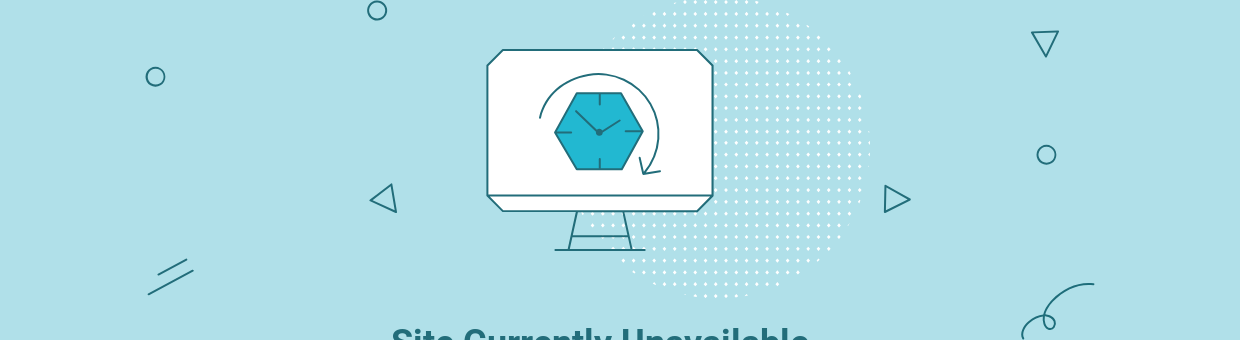What is the color of the background?
Please look at the screenshot and answer in one word or a short phrase.

Soft blue